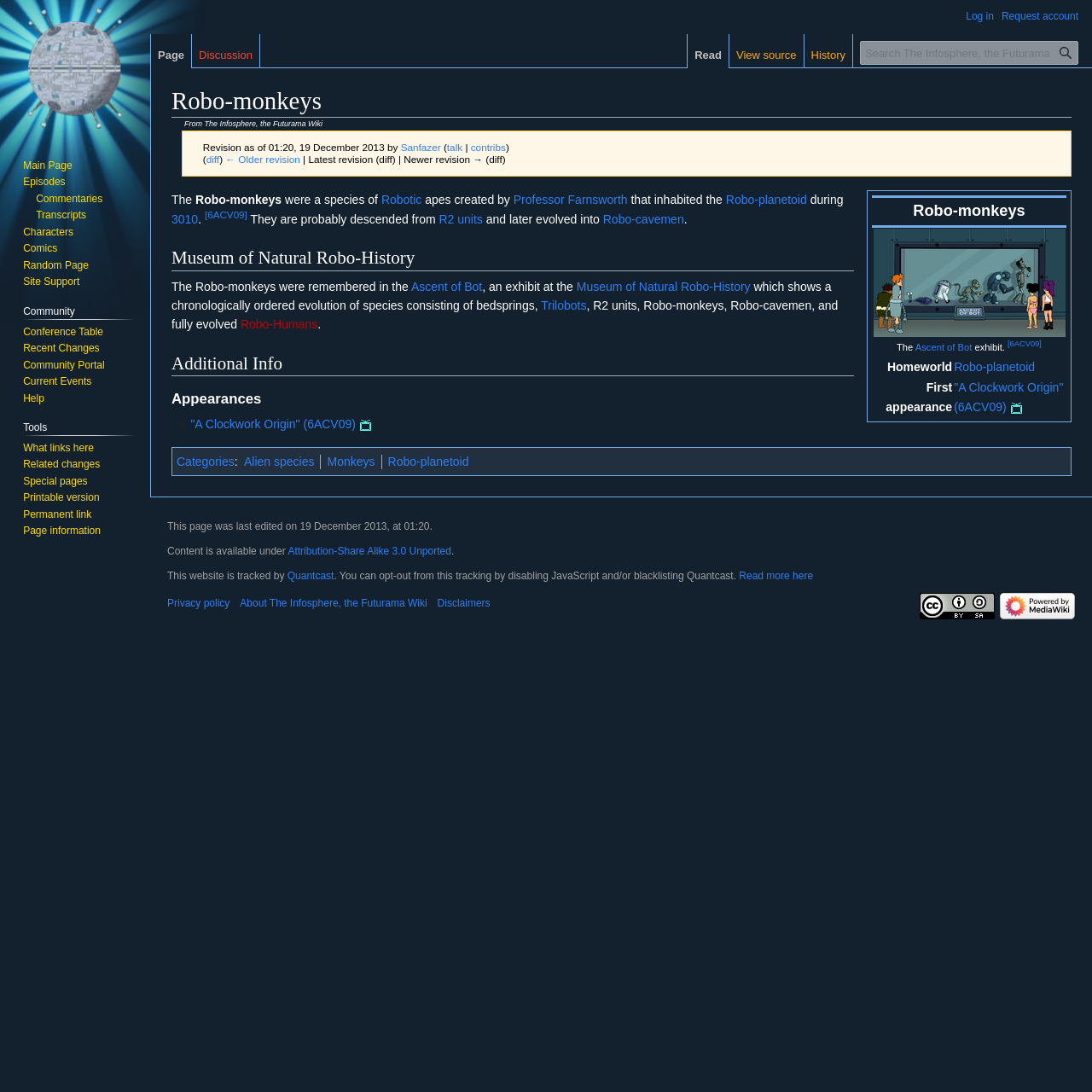Provide the bounding box coordinates for the specified HTML element described in this description: "Printable version". The coordinates should be four float numbers ranging from 0 to 1, in the format [left, top, right, bottom].

[0.021, 0.45, 0.091, 0.461]